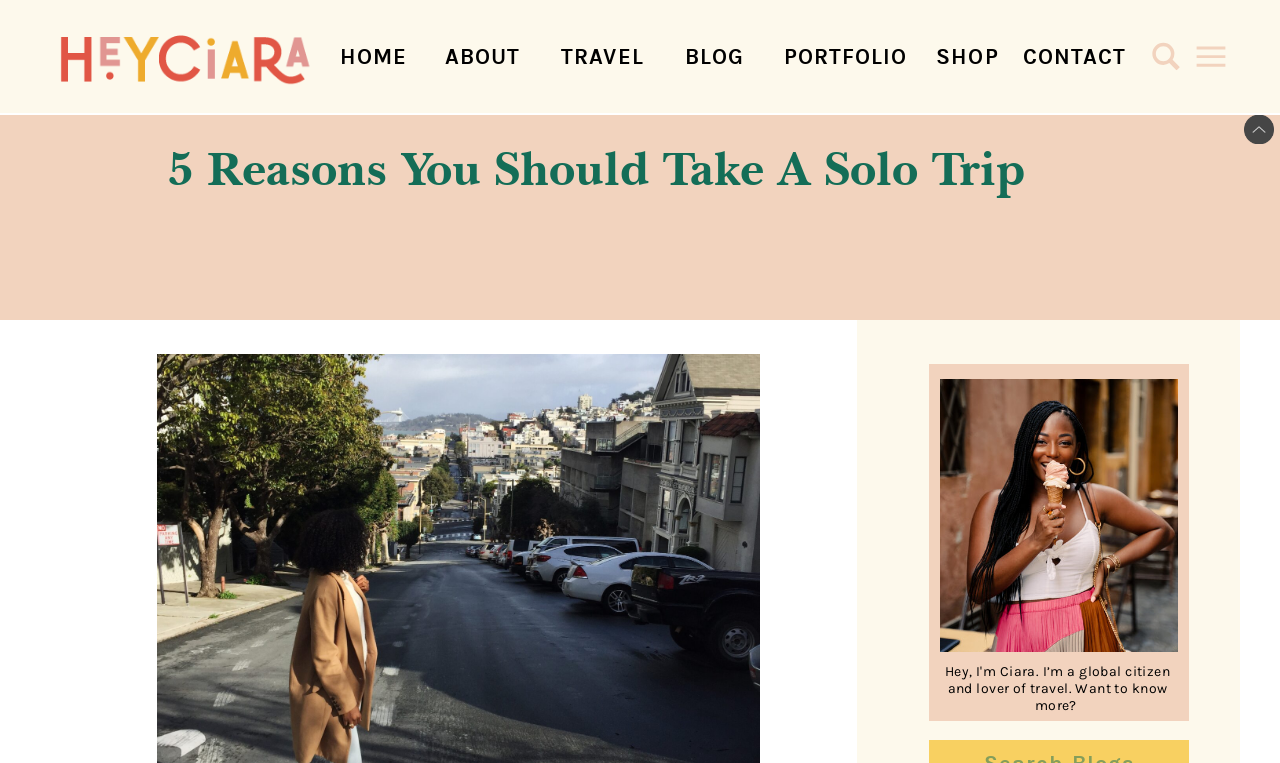How many navigation links are there?
Carefully examine the image and provide a detailed answer to the question.

I counted the number of links in the navigation menu, which are HOME, ABOUT, TRAVEL, BLOG, PORTFOLIO, CONTACT, and SHOP.